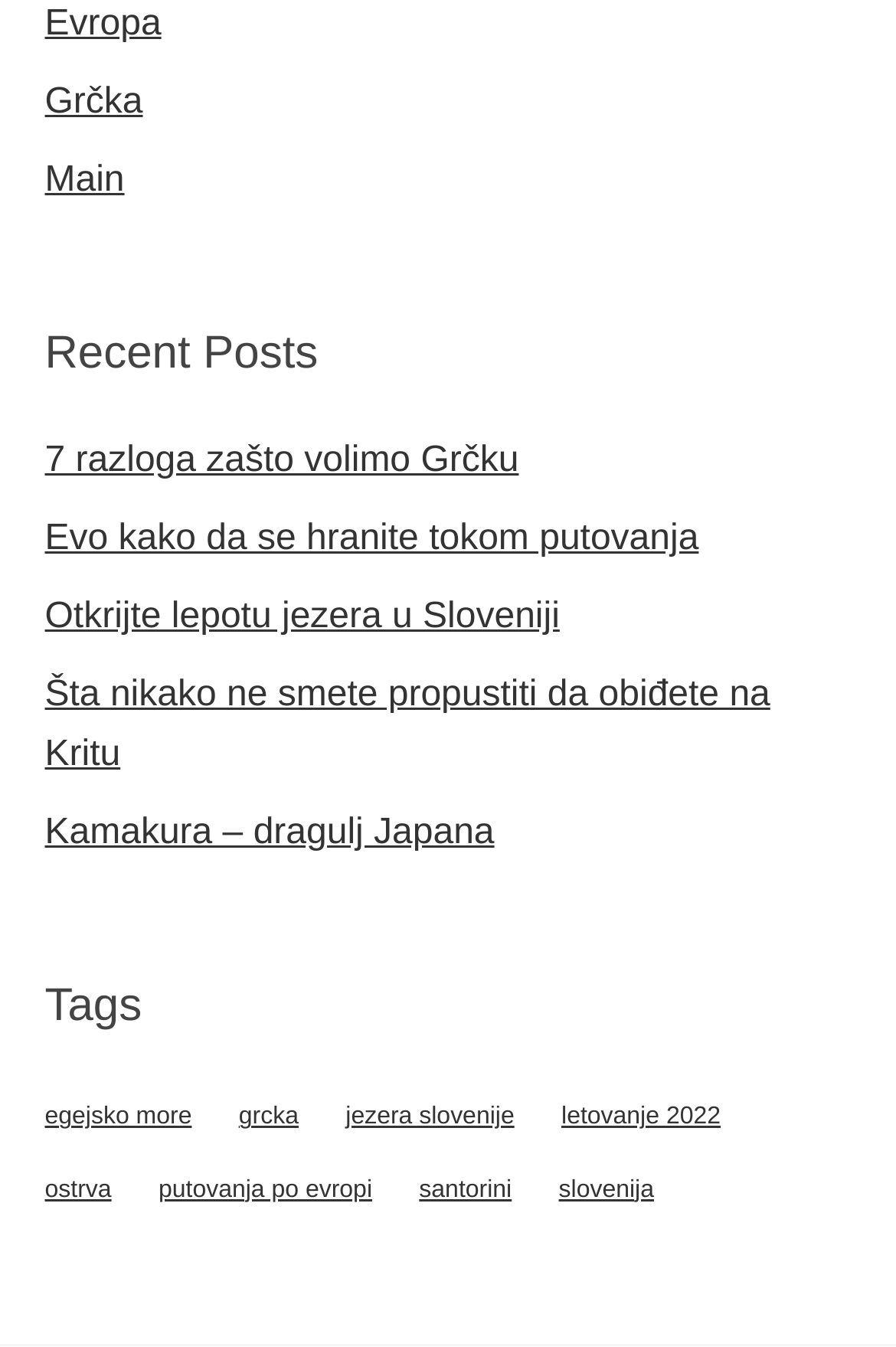Answer in one word or a short phrase: 
How many links are under the 'Recent Posts' heading?

5